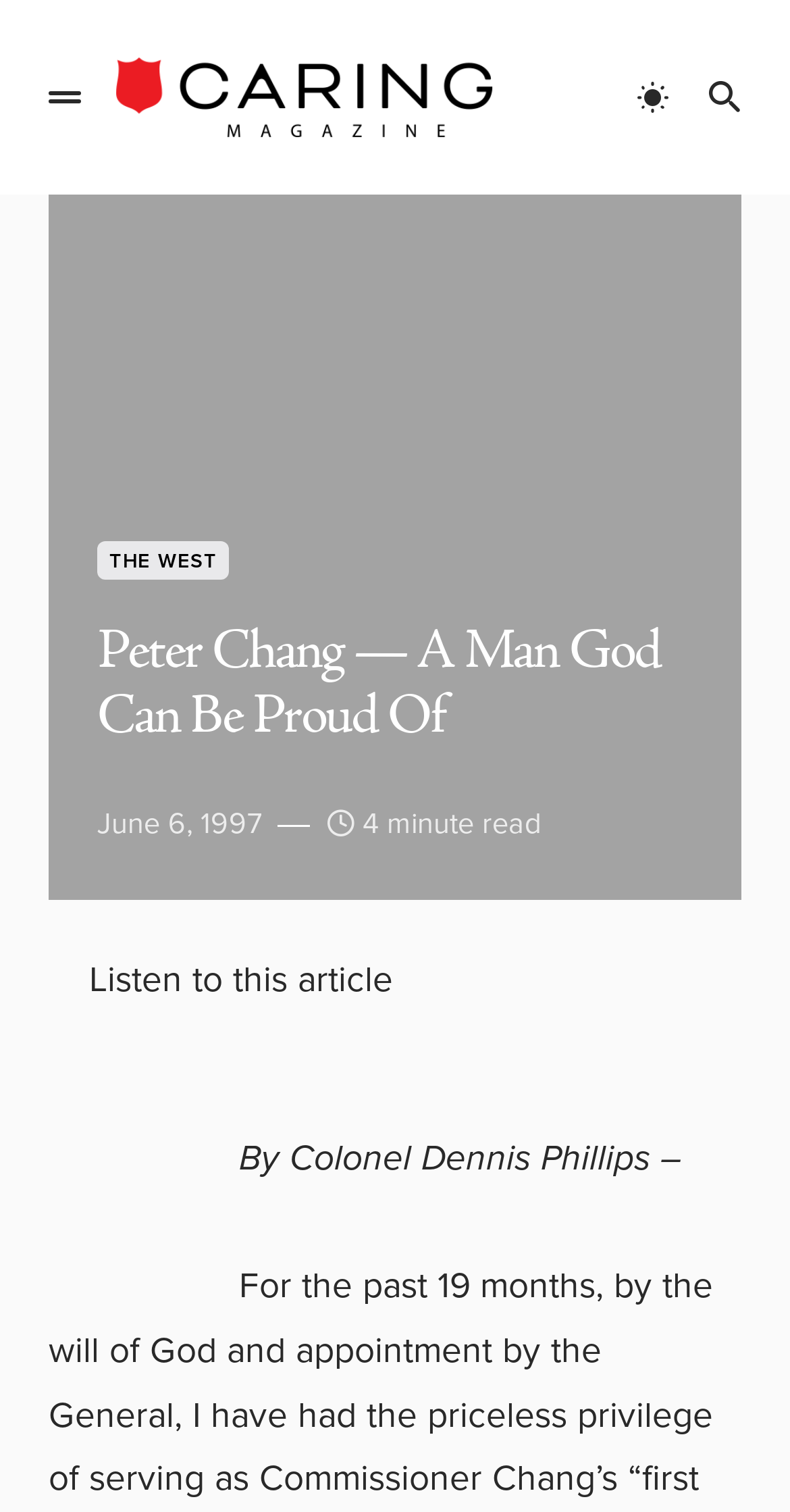From the element description Real Estate, predict the bounding box coordinates of the UI element. The coordinates must be specified in the format (top-left x, top-left y, bottom-right x, bottom-right y) and should be within the 0 to 1 range.

None